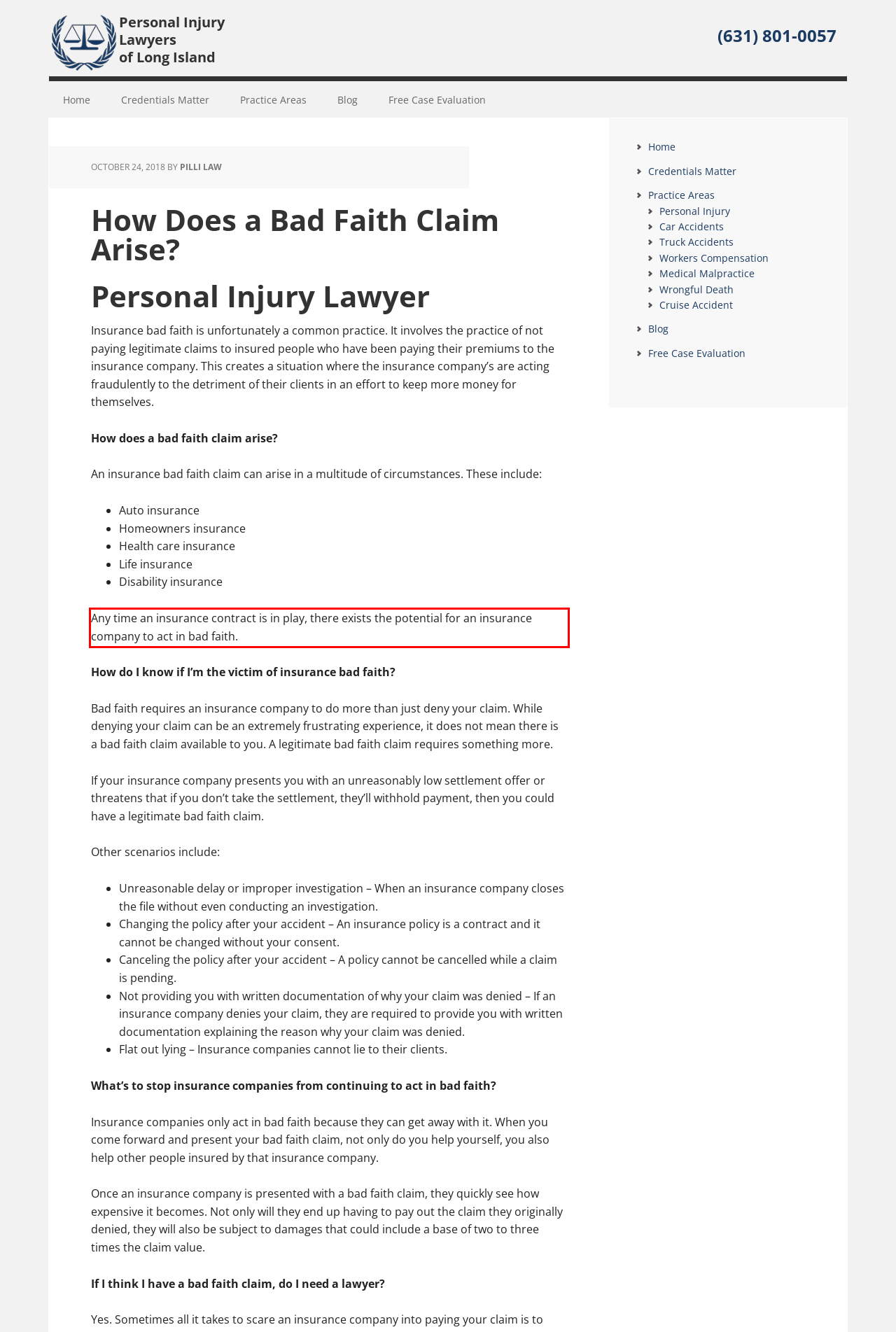The screenshot provided shows a webpage with a red bounding box. Apply OCR to the text within this red bounding box and provide the extracted content.

Any time an insurance contract is in play, there exists the potential for an insurance company to act in bad faith.